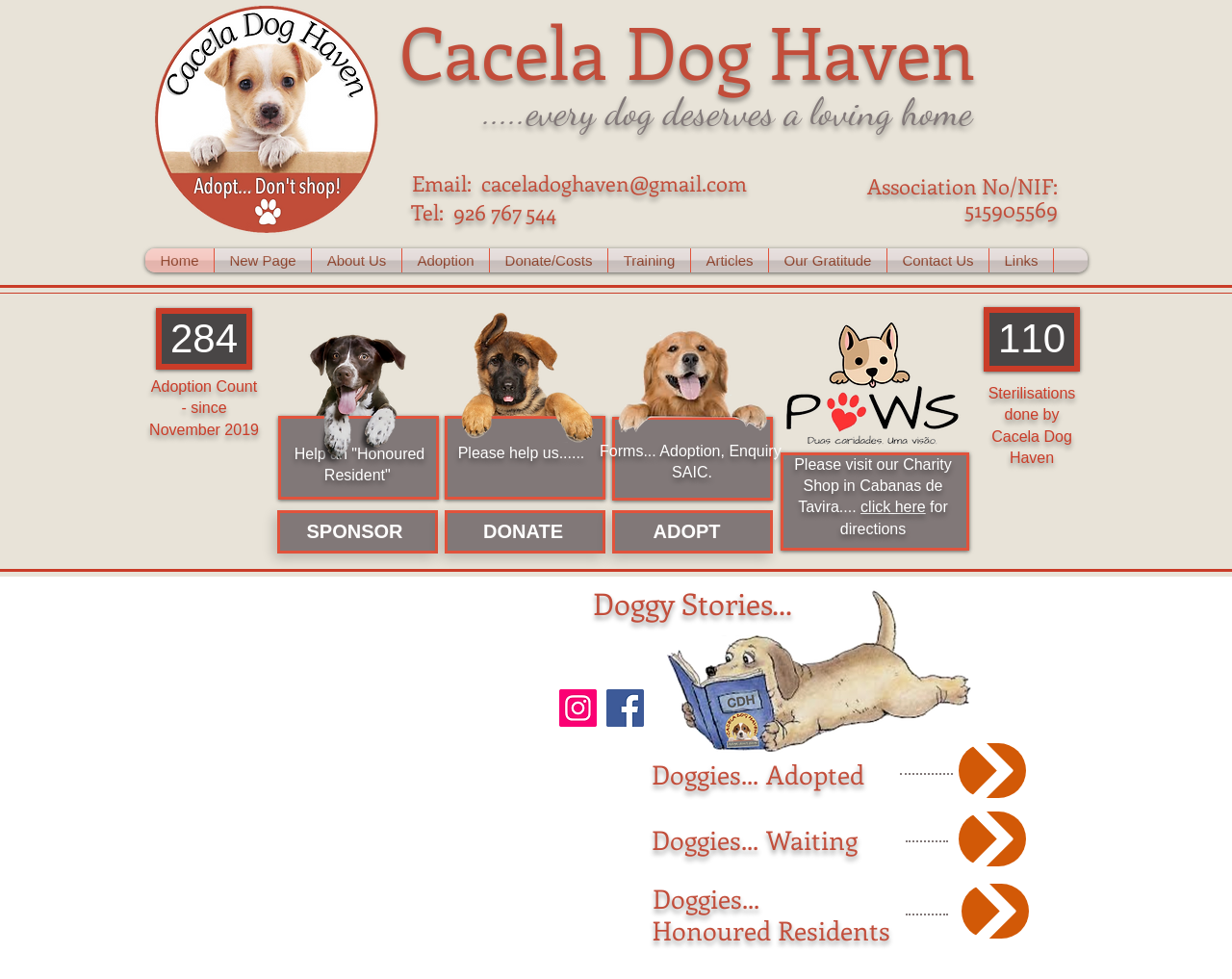How many sections are there in the navigation menu?
Using the information from the image, provide a comprehensive answer to the question.

The navigation menu is located at the top of the webpage and contains 9 sections: Home, New Page, About Us, Adoption, Donate/Costs, Training, Articles, Our Gratitude, and Contact Us.